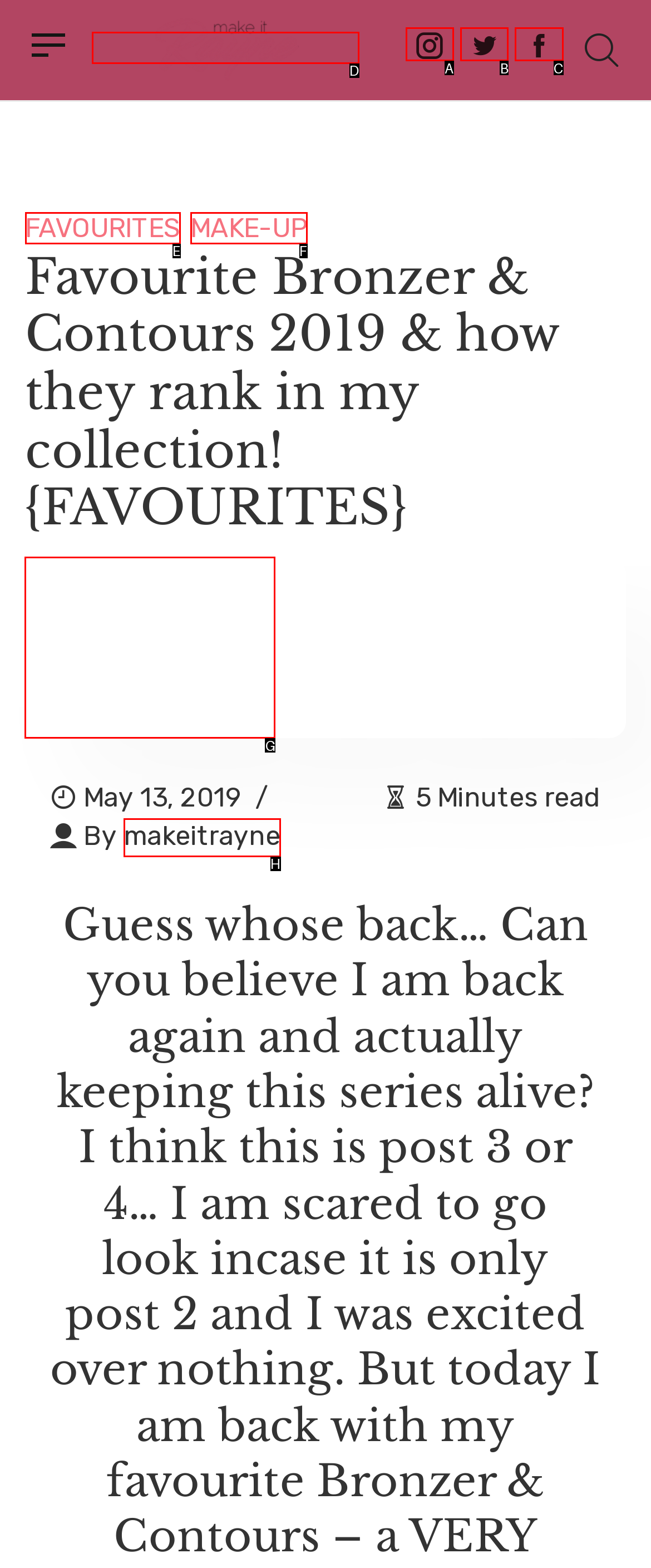Determine the right option to click to perform this task: Click on the 'Honey Bronzer' image
Answer with the correct letter from the given choices directly.

G